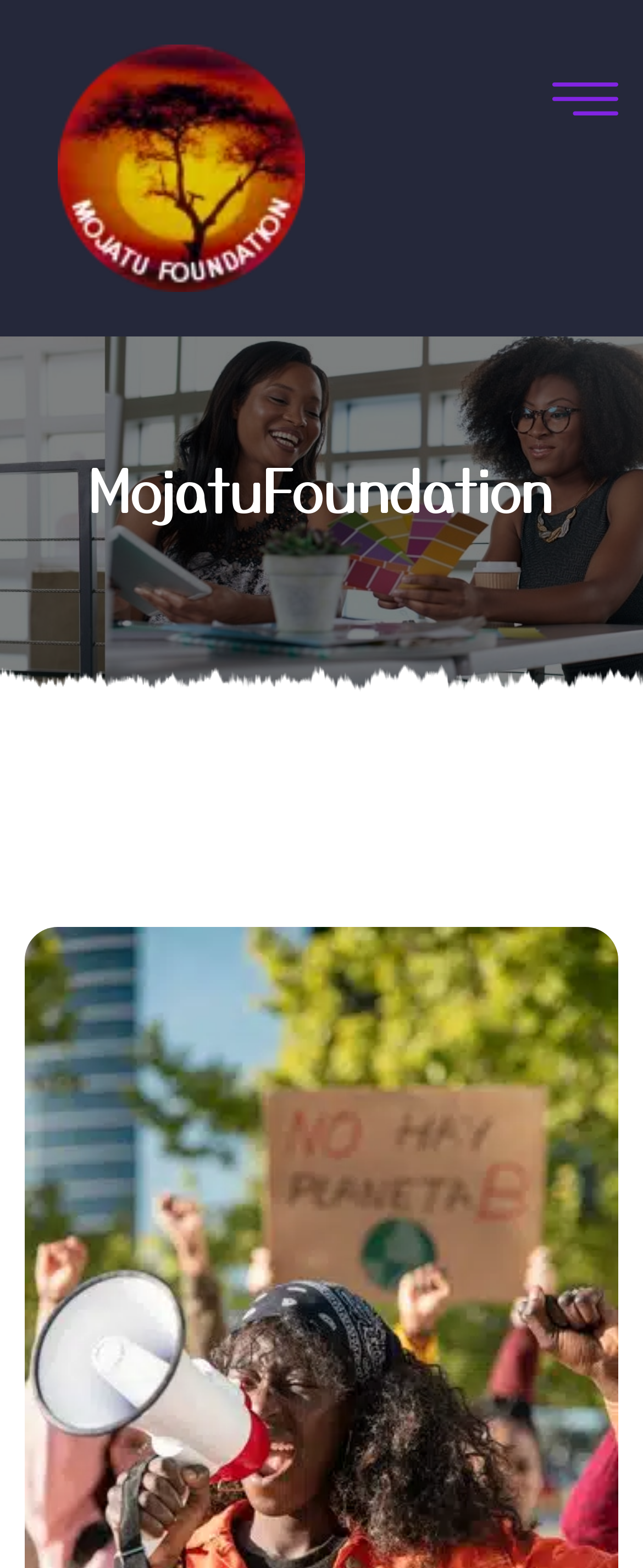Determine the bounding box coordinates in the format (top-left x, top-left y, bottom-right x, bottom-right y). Ensure all values are floating point numbers between 0 and 1. Identify the bounding box of the UI element described by: alt="Logo"

[0.09, 0.094, 0.474, 0.117]